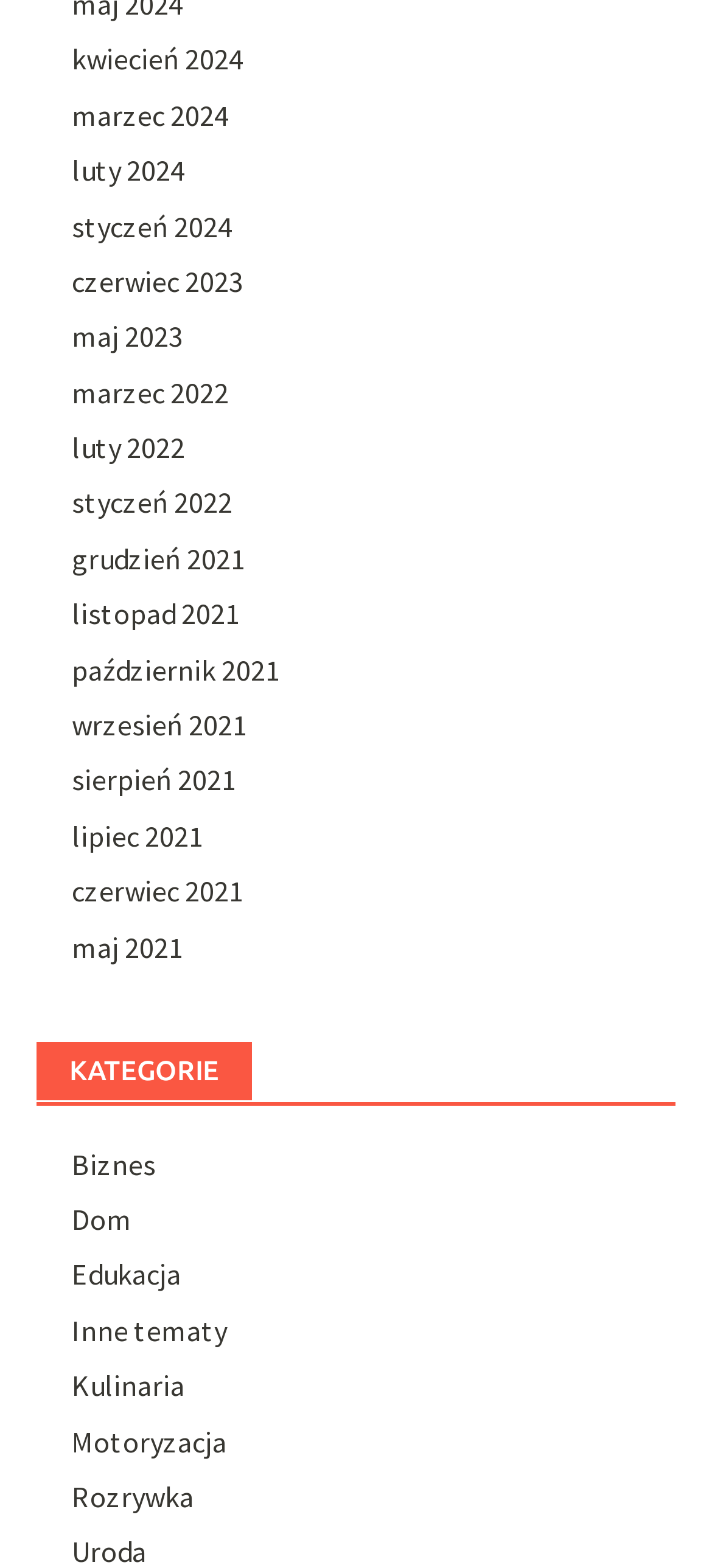Please find the bounding box coordinates for the clickable element needed to perform this instruction: "Select April 2024".

[0.1, 0.026, 0.342, 0.049]